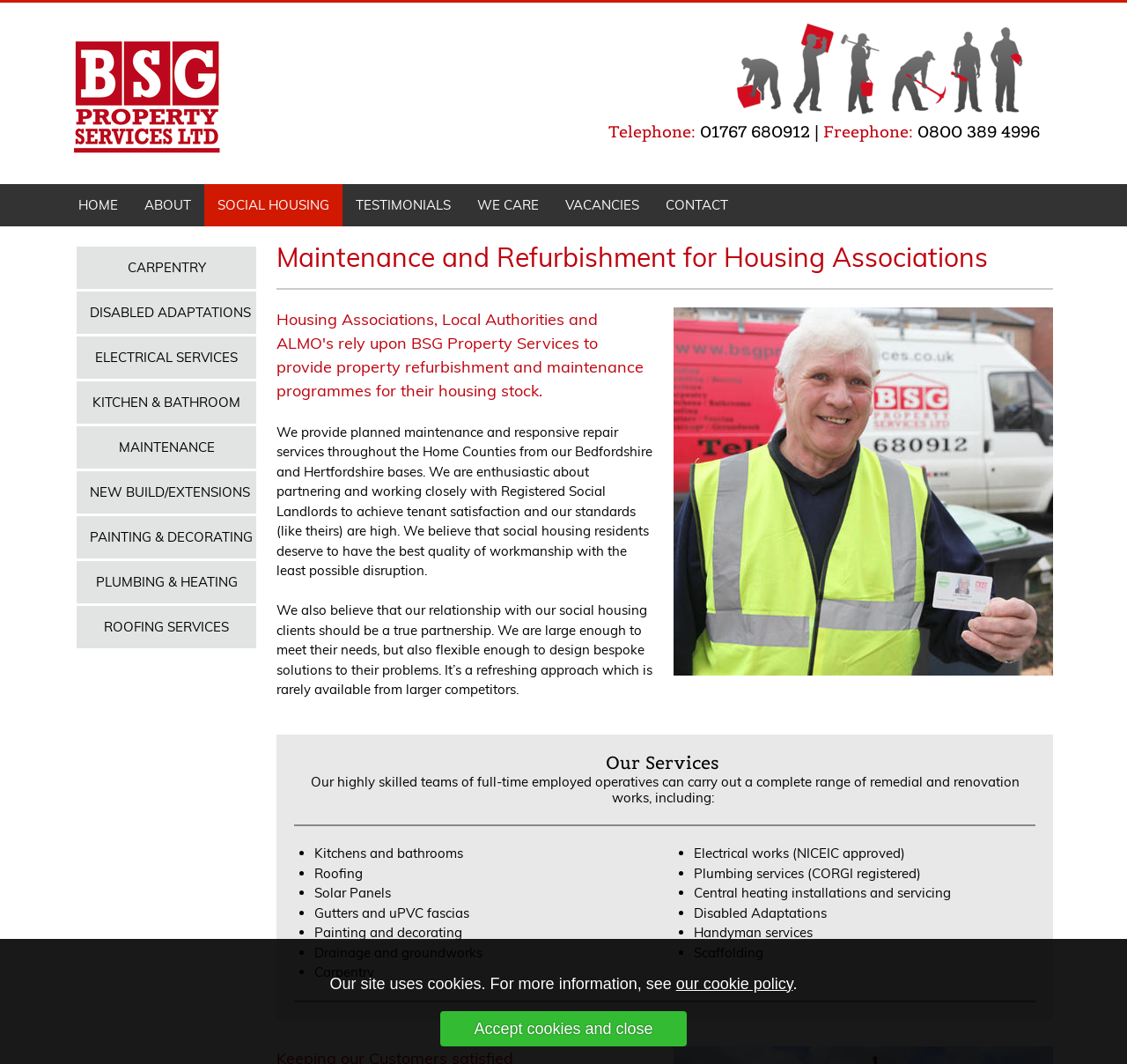Utilize the information from the image to answer the question in detail:
What is the purpose of the company's maintenance and responsive repair services?

I found this information by reading the StaticText element with the text 'We are enthusiastic about partnering and working closely with Registered Social Landlords to achieve tenant satisfaction...' which suggests that the purpose of the company's maintenance and responsive repair services is to achieve tenant satisfaction.